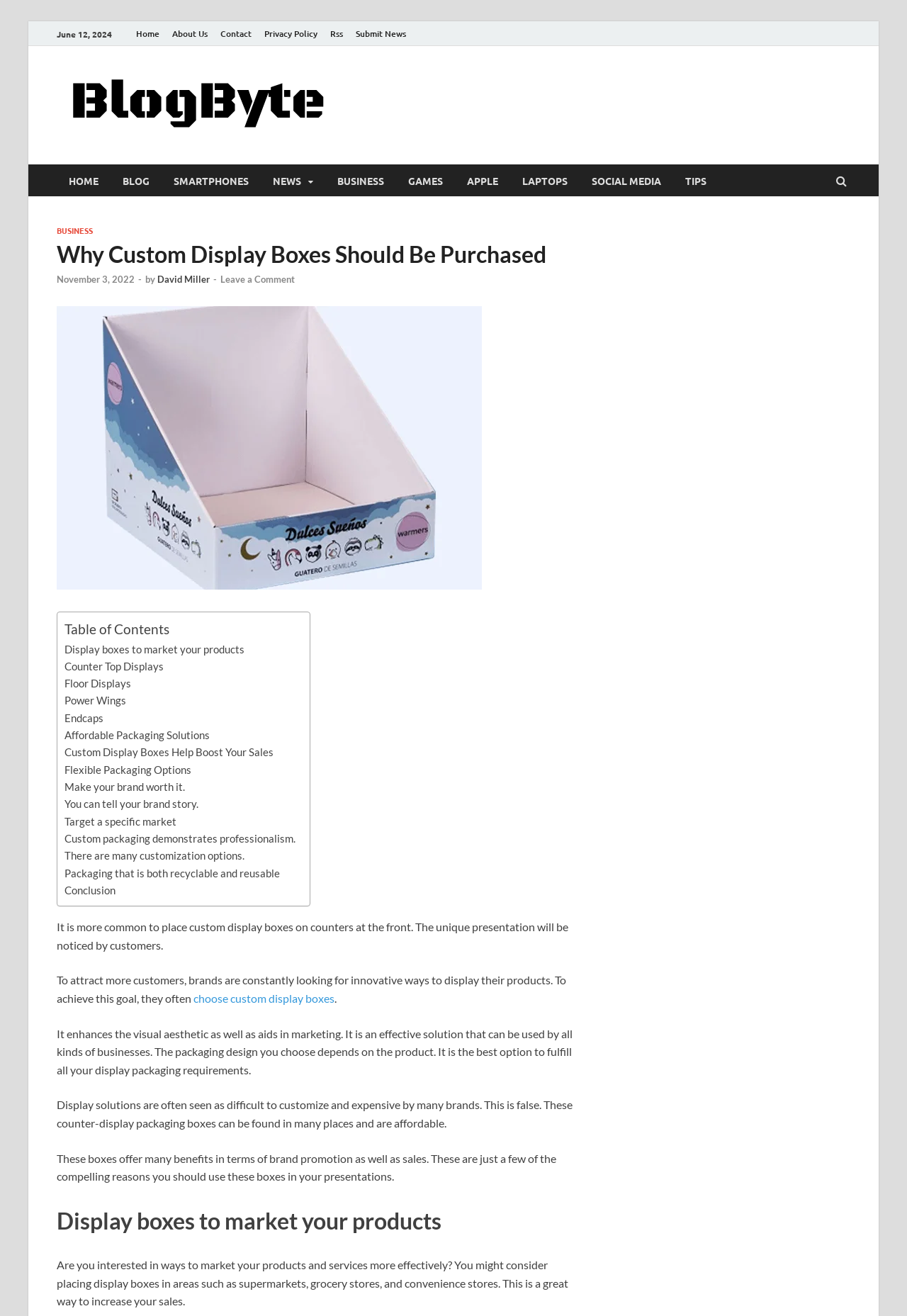Respond to the question with just a single word or phrase: 
Where are custom display boxes often placed?

Counters at the front